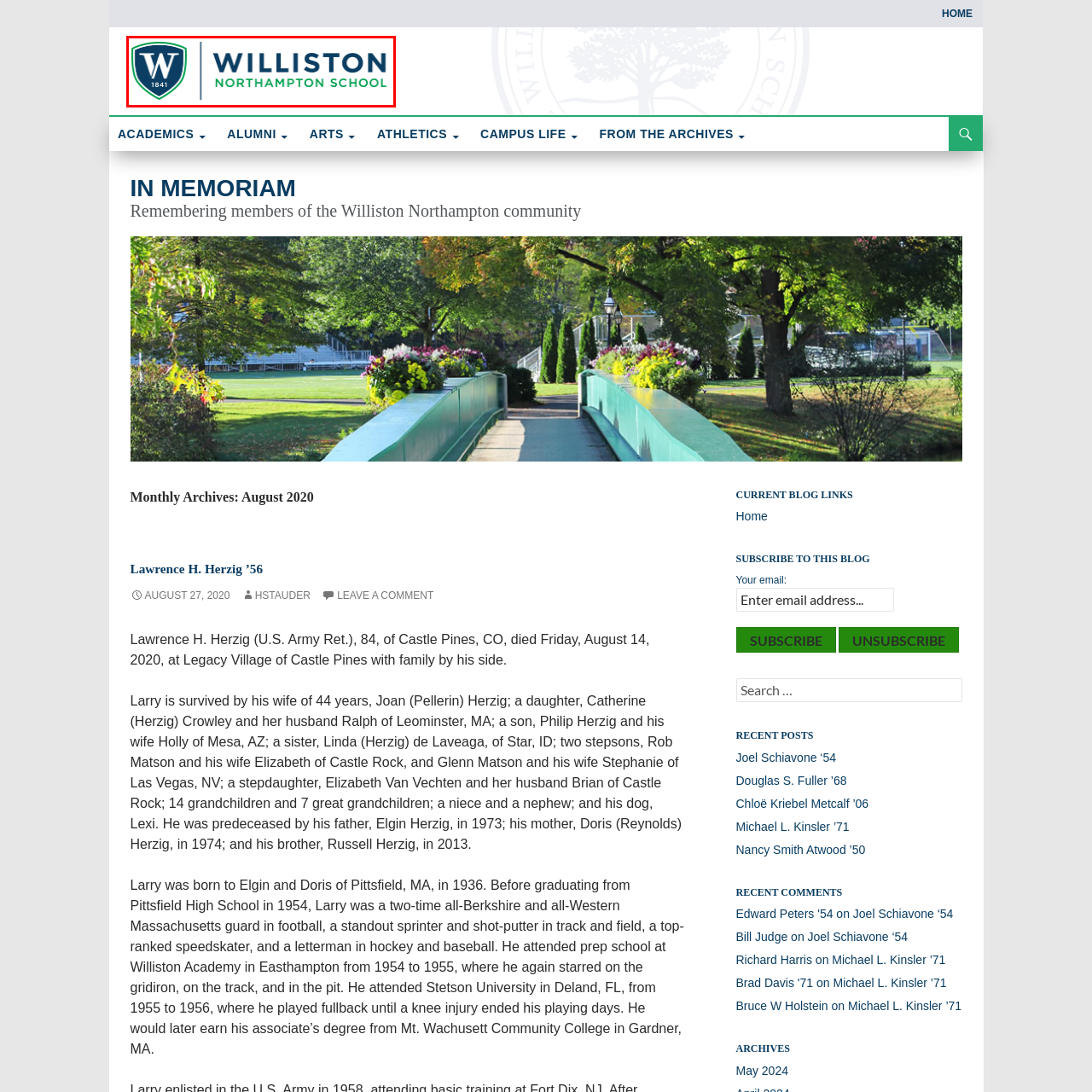Describe in detail the visual content enclosed by the red bounding box.

The image depicts the official logo of Williston Northampton School, featuring a shield design that prominently displays the letter "W" in a bold font. The logo is further adorned with the school’s name, "Williston Northampton School," positioned beneath the shield, where "Williston" is highlighted in deep blue and "NORTHAMPTON SCHOOL" is presented in a vibrant green color. Below the shield, the year "1841" signifies the establishment of the institution, emphasizing its long-standing history and tradition. This emblem reflects the school's identity and pride within the academic community.